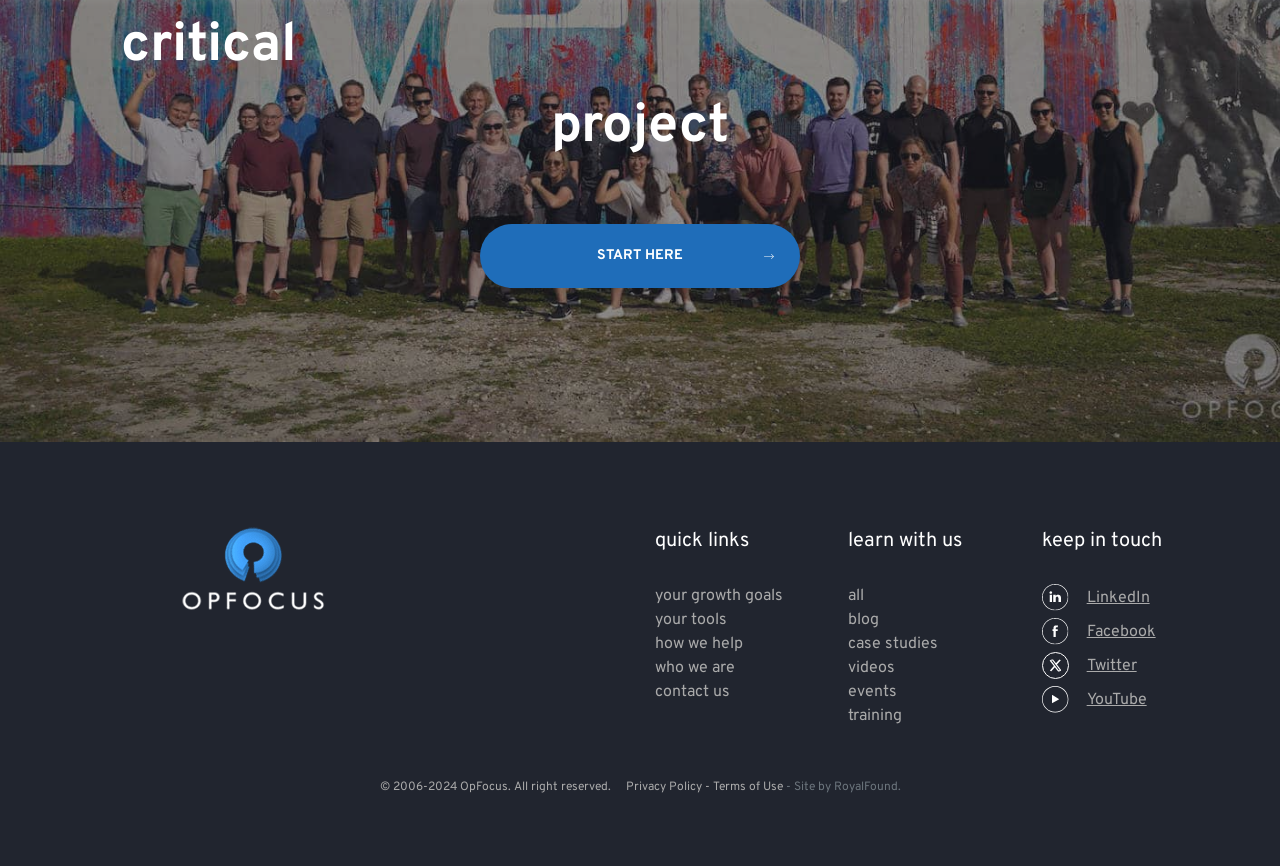Determine the bounding box coordinates of the clickable area required to perform the following instruction: "visit OpFocus". The coordinates should be represented as four float numbers between 0 and 1: [left, top, right, bottom].

[0.142, 0.645, 0.254, 0.668]